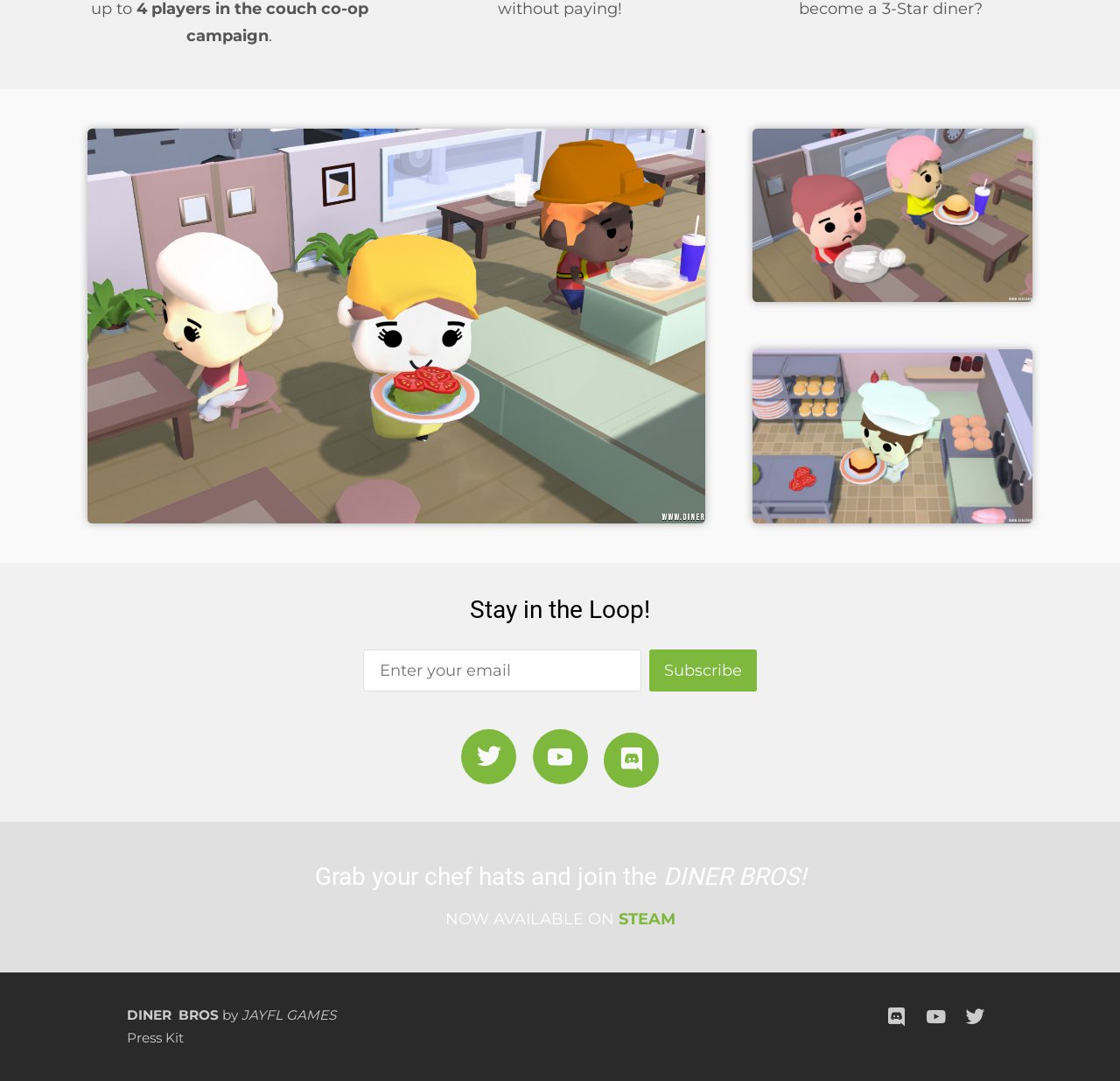Determine the bounding box coordinates (top-left x, top-left y, bottom-right x, bottom-right y) of the UI element described in the following text: name="YMP0" placeholder="Enter your email"

[0.324, 0.601, 0.573, 0.64]